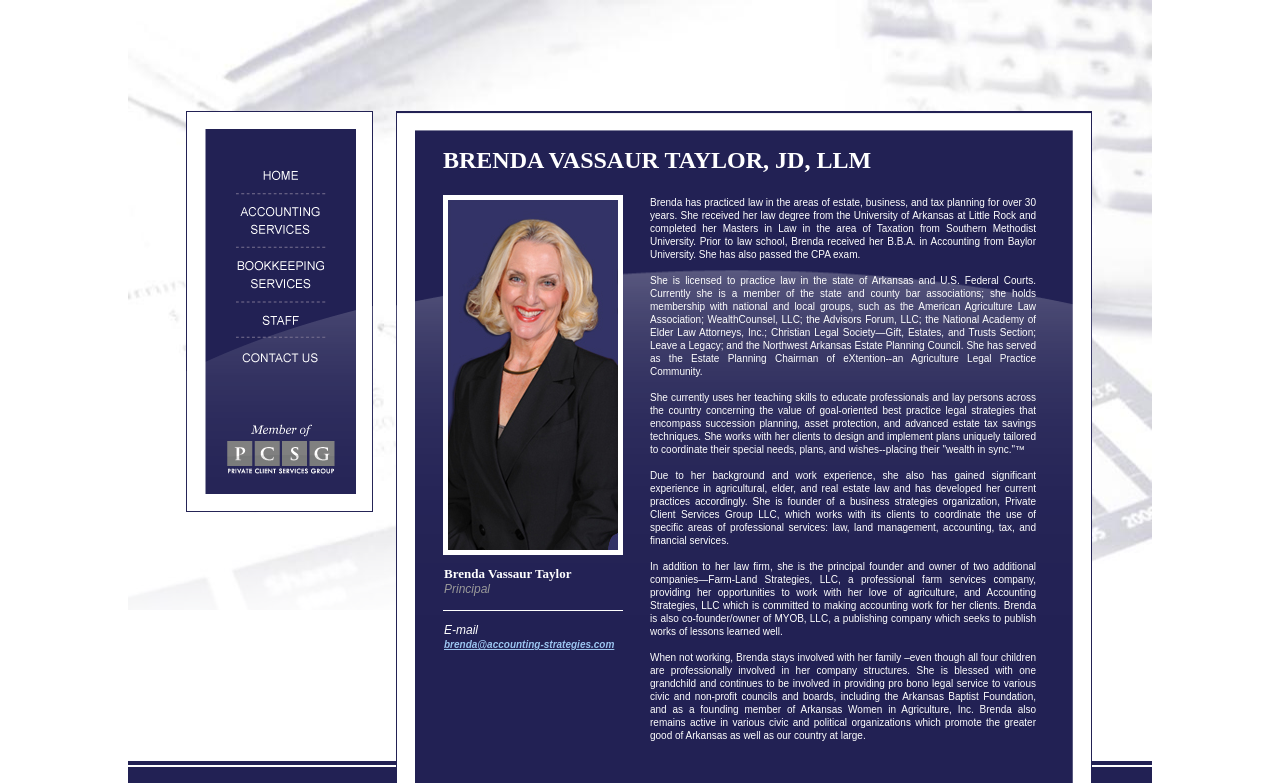Is Brenda licensed to practice law in multiple states?
Answer the question with just one word or phrase using the image.

No